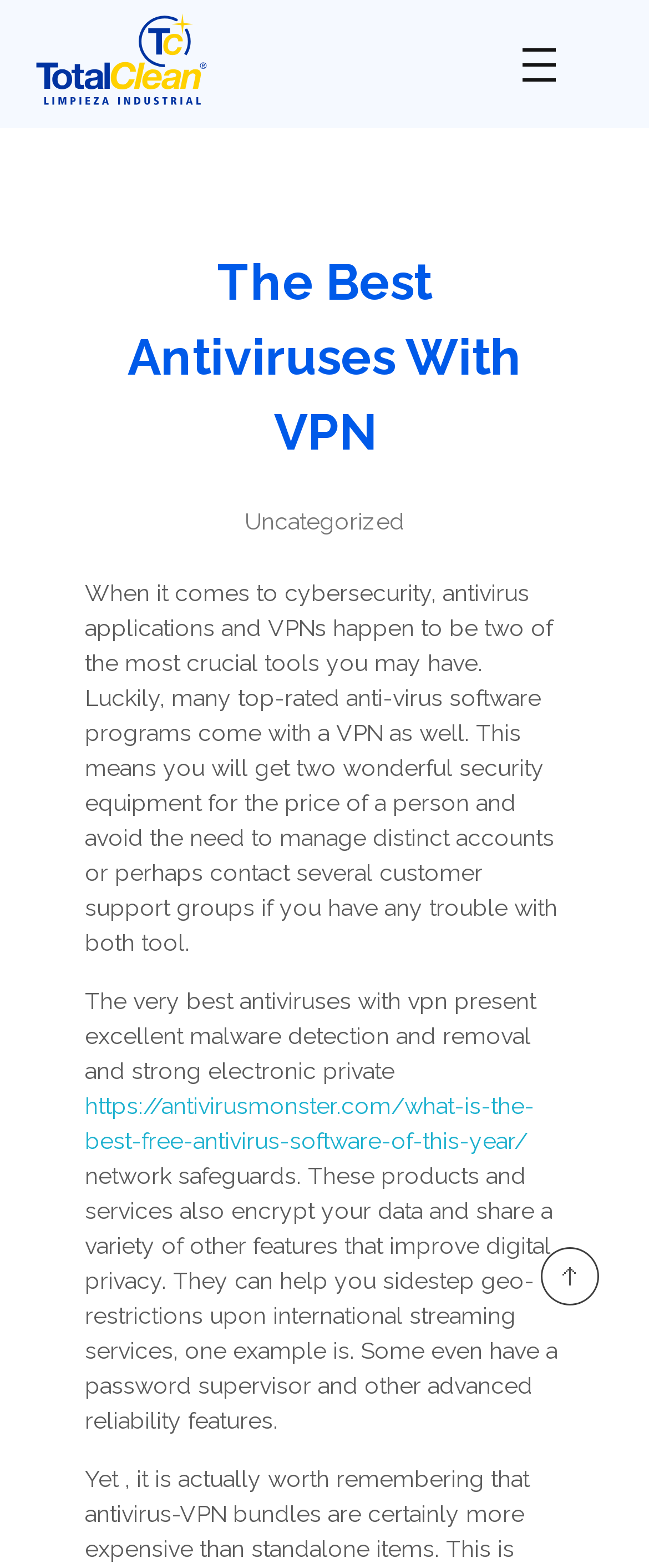Provide a thorough description of this webpage.

The webpage is about the best antiviruses with VPN, with a focus on cybersecurity. At the top, there is a prominent link and heading with the title "Total Clean". Below this, there is a static text "Limpieza industrial" which is likely a subtitle or tagline. 

The main content of the webpage is divided into sections, with a clear header "The Best Antiviruses With VPN" at the top. This section contains a brief introduction to the importance of antivirus applications and VPNs in cybersecurity, explaining that many top-rated anti-virus software programs come with a VPN. 

Below this introduction, there are two paragraphs of text that describe the benefits of antiviruses with VPN, including excellent malware detection and removal, strong network safeguards, data encryption, and features that improve digital privacy. 

There is also a link to a related article "What is the best free antivirus software of this year?" which is placed between the two paragraphs. Additionally, there is a link to an "Uncategorized" section on the right side of the page, which may lead to other related articles or categories.